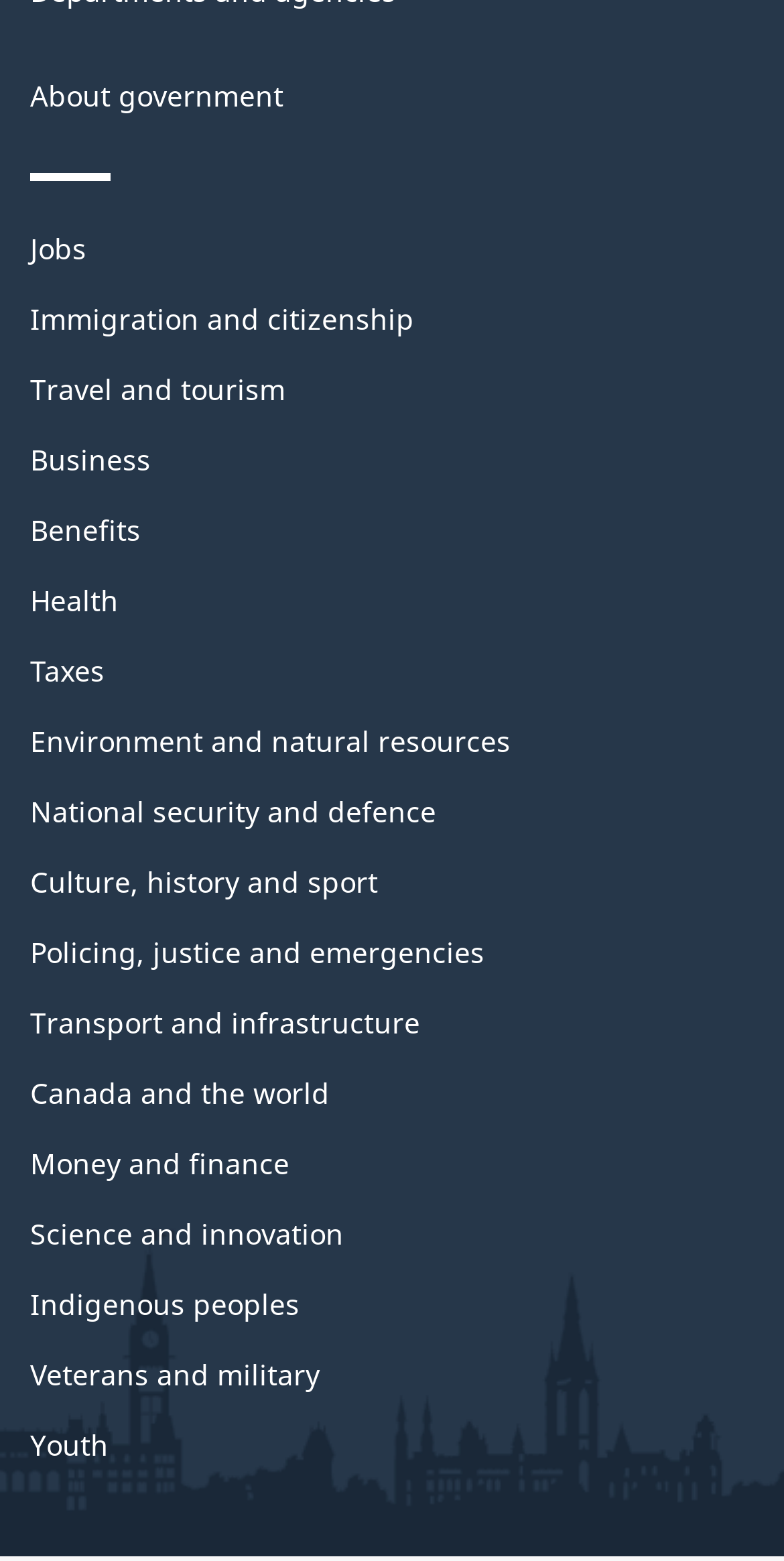Please determine the bounding box coordinates of the section I need to click to accomplish this instruction: "Explore 'Immigration and citizenship'".

[0.038, 0.192, 0.528, 0.217]